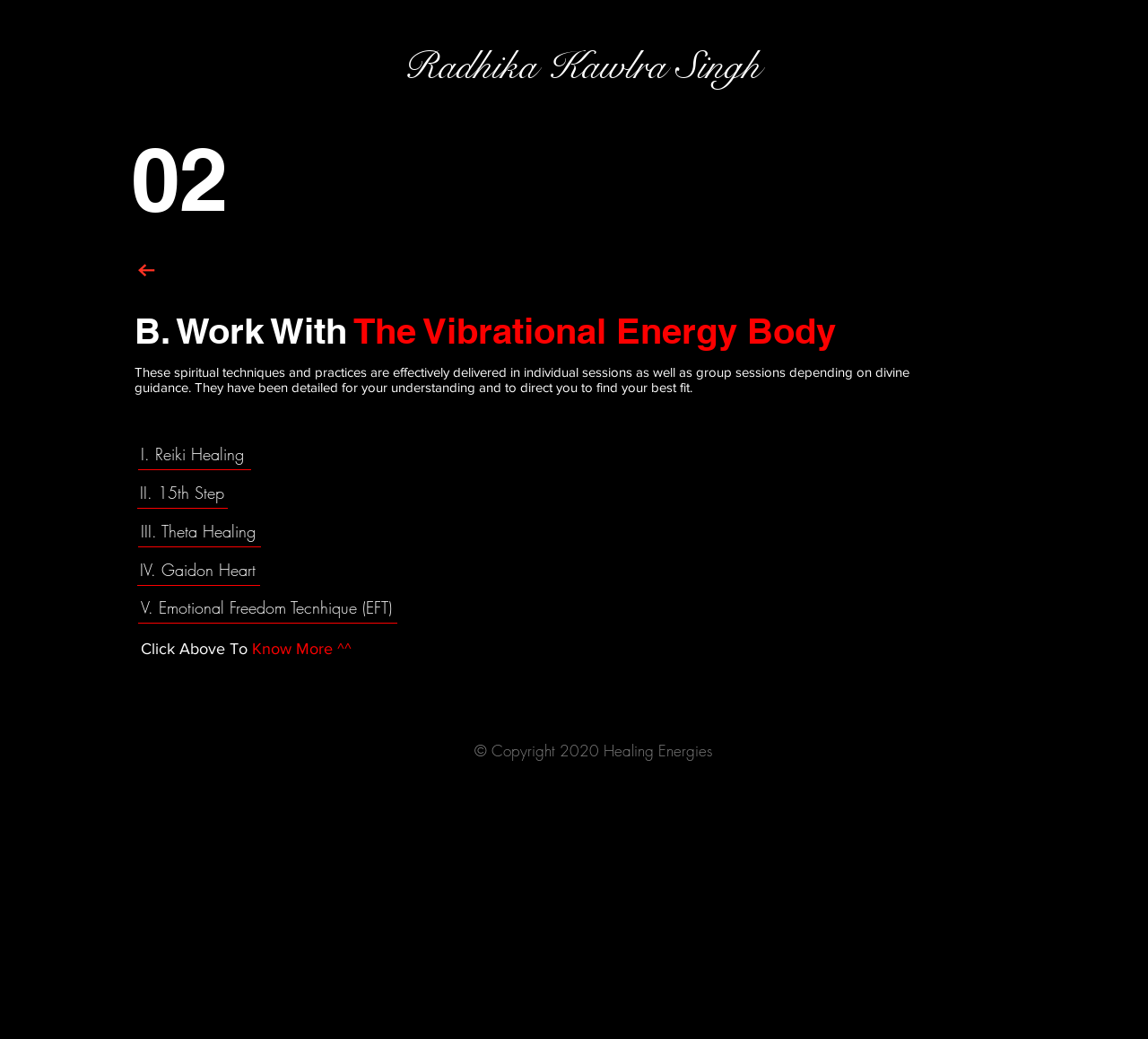What is the copyright year mentioned on the webpage?
Respond to the question with a well-detailed and thorough answer.

The text '© Copyright 2020 Healing Energies' is mentioned at the bottom of the webpage, indicating that the copyright year is 2020.